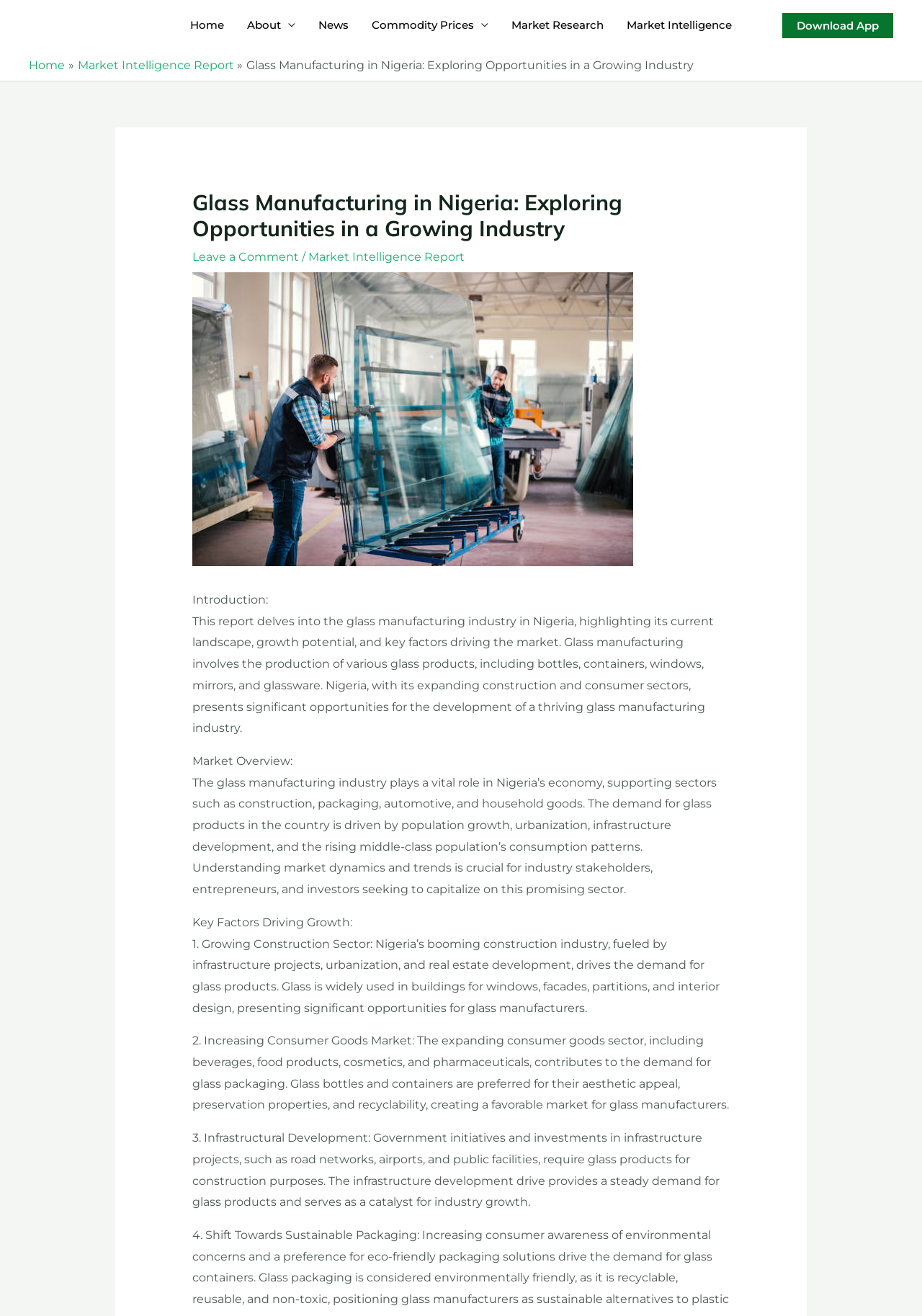Identify the main title of the webpage and generate its text content.

Glass Manufacturing in Nigeria: Exploring Opportunities in a Growing Industry